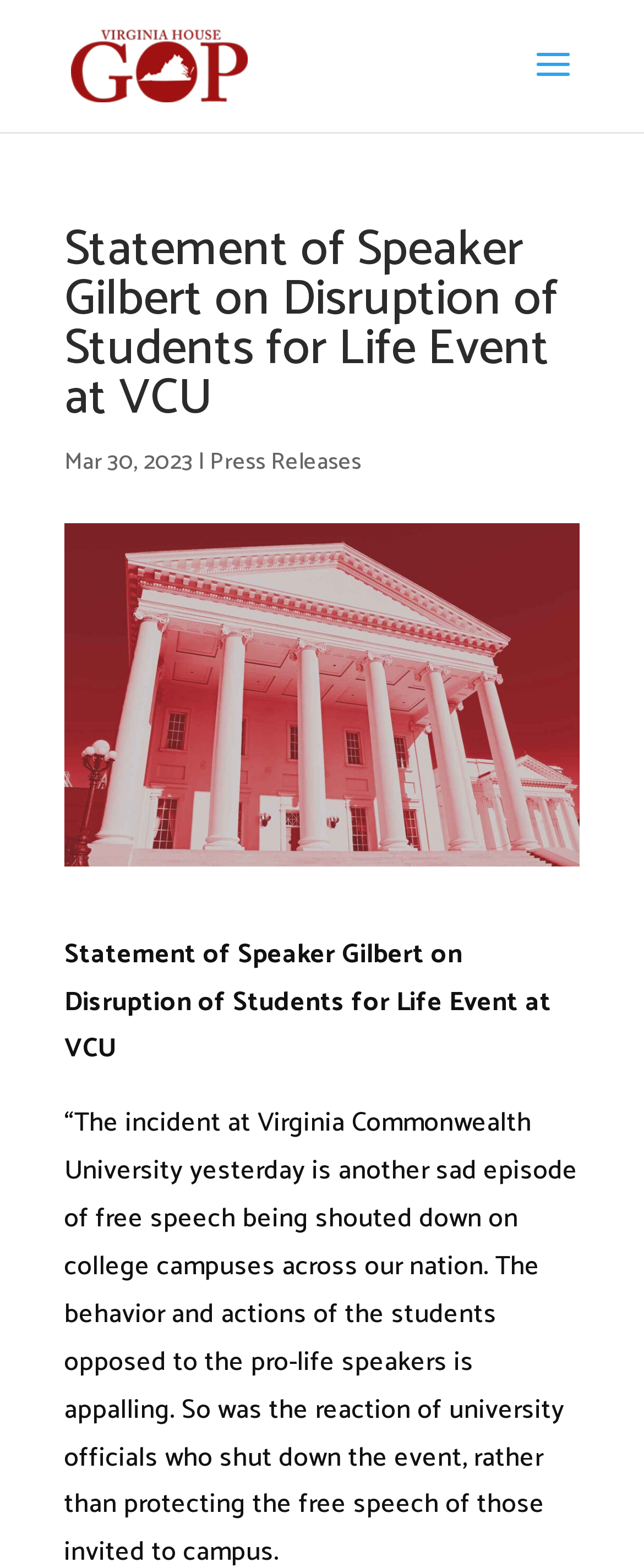Using a single word or phrase, answer the following question: 
What is the category of the statement?

Press Releases